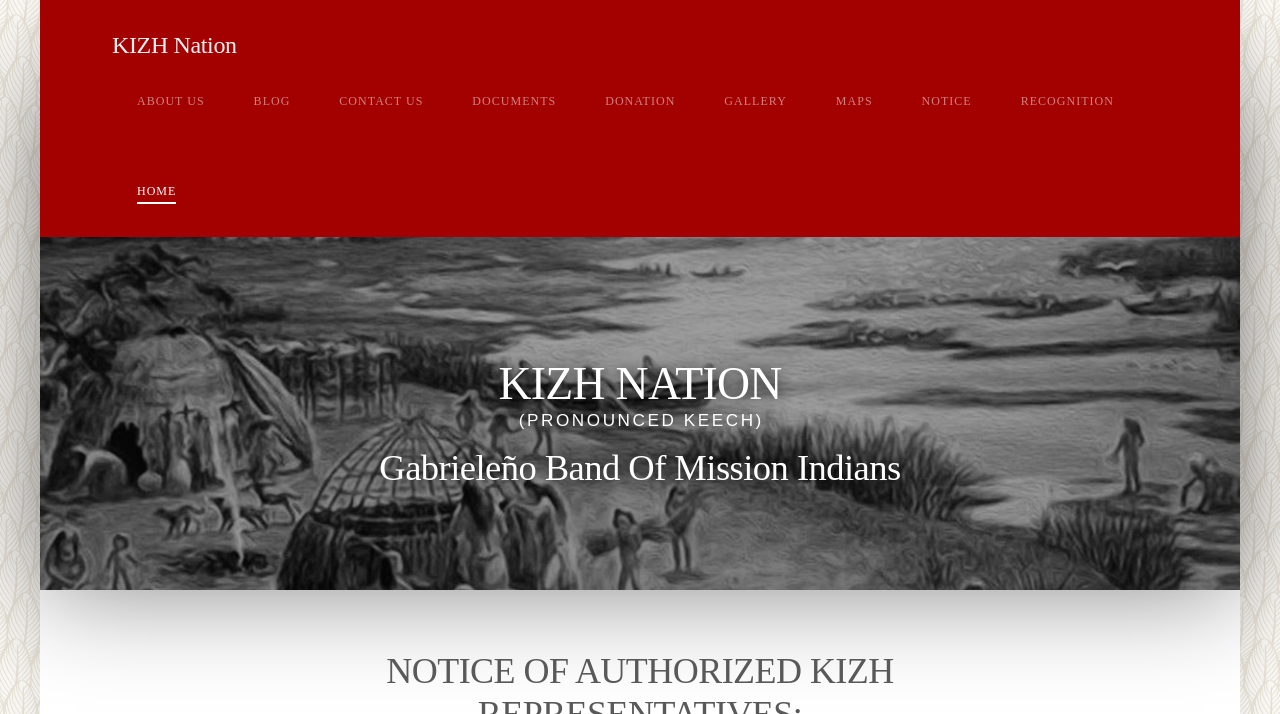Locate the bounding box coordinates of the area you need to click to fulfill this instruction: 'go to about us page'. The coordinates must be in the form of four float numbers ranging from 0 to 1: [left, top, right, bottom].

[0.088, 0.08, 0.179, 0.206]